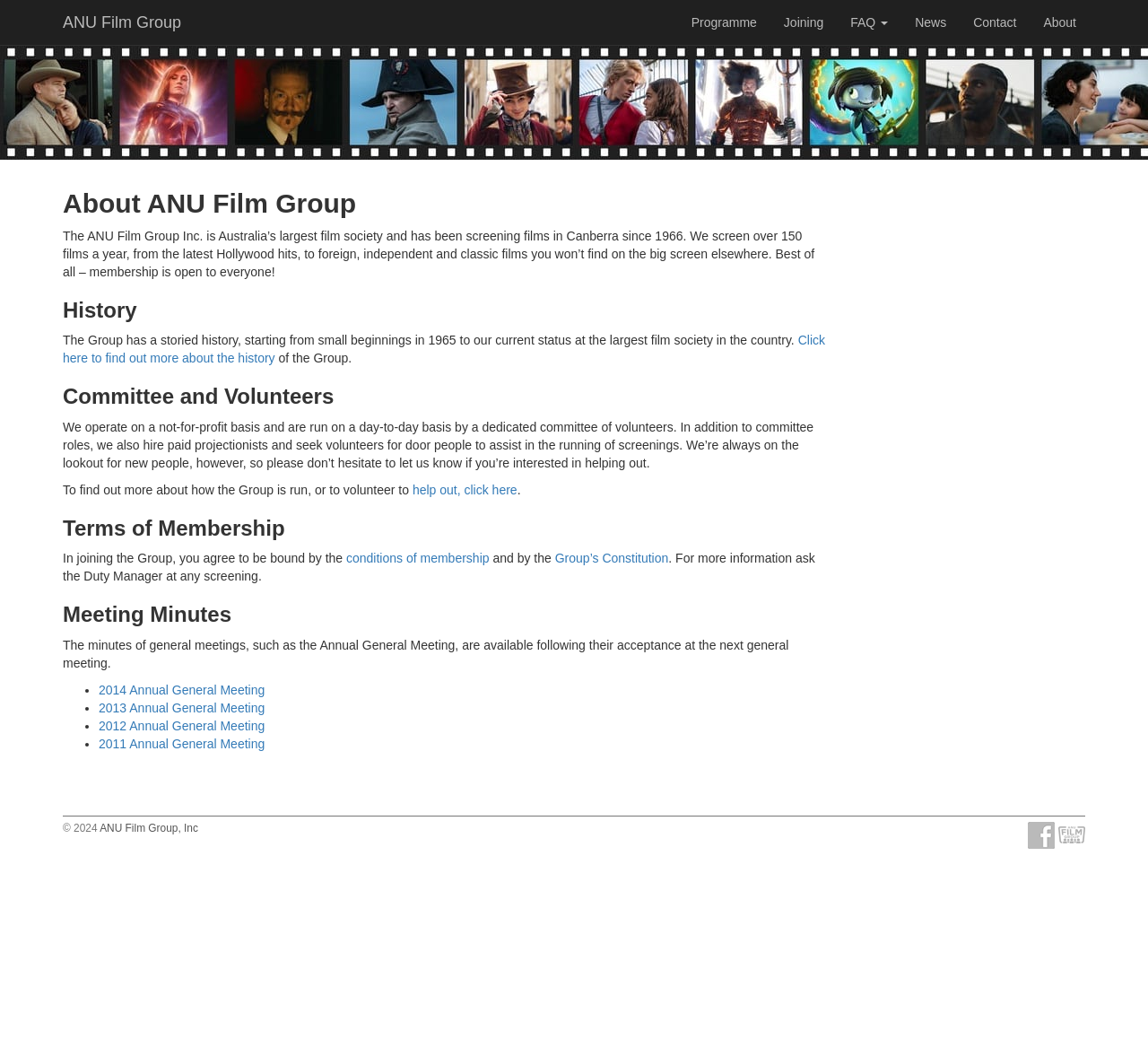What social media platform is linked to the group?
Examine the screenshot and reply with a single word or phrase.

Facebook